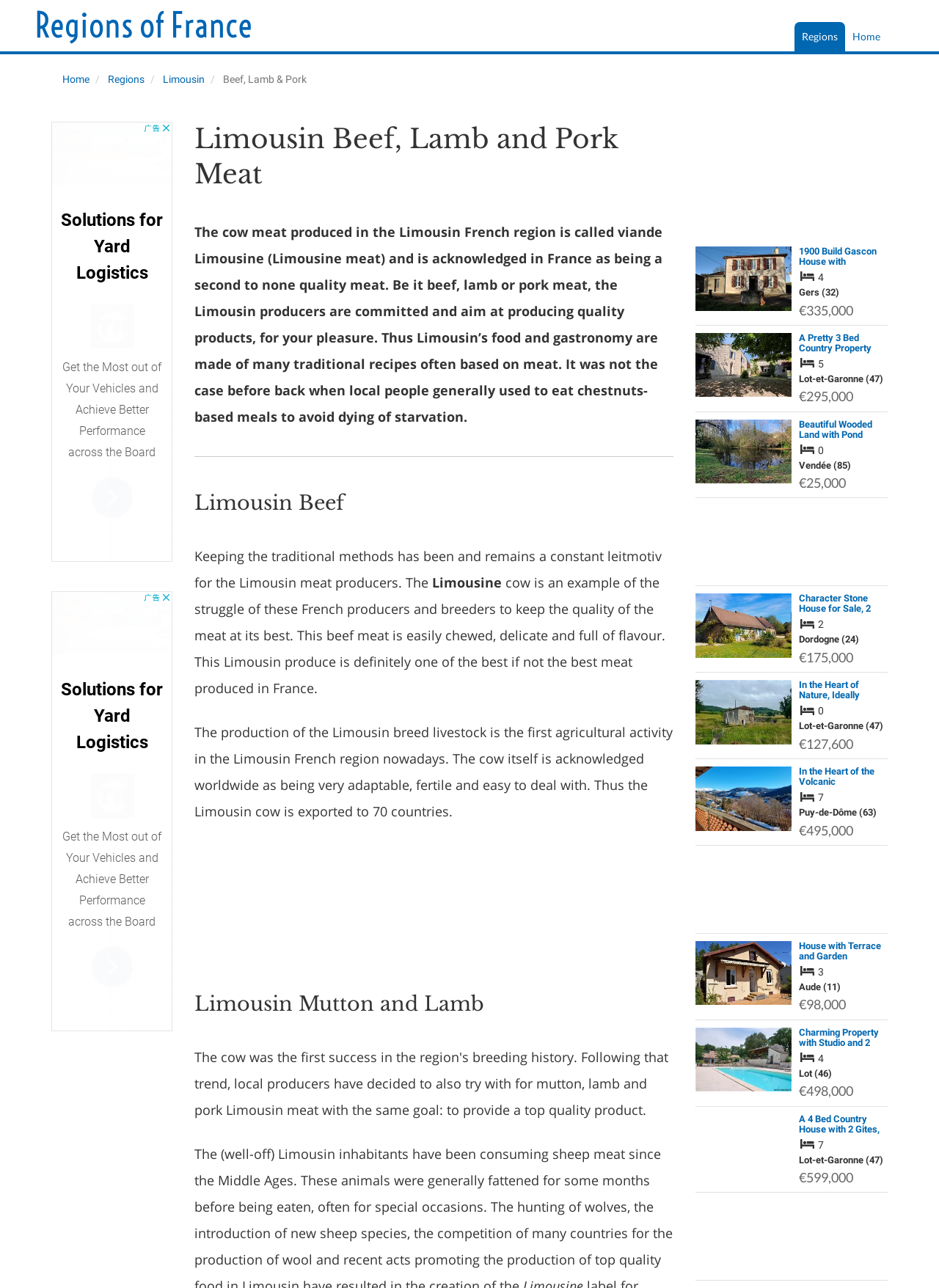Identify the bounding box coordinates of the region I need to click to complete this instruction: "Click on the 'Regions' link".

[0.846, 0.017, 0.9, 0.04]